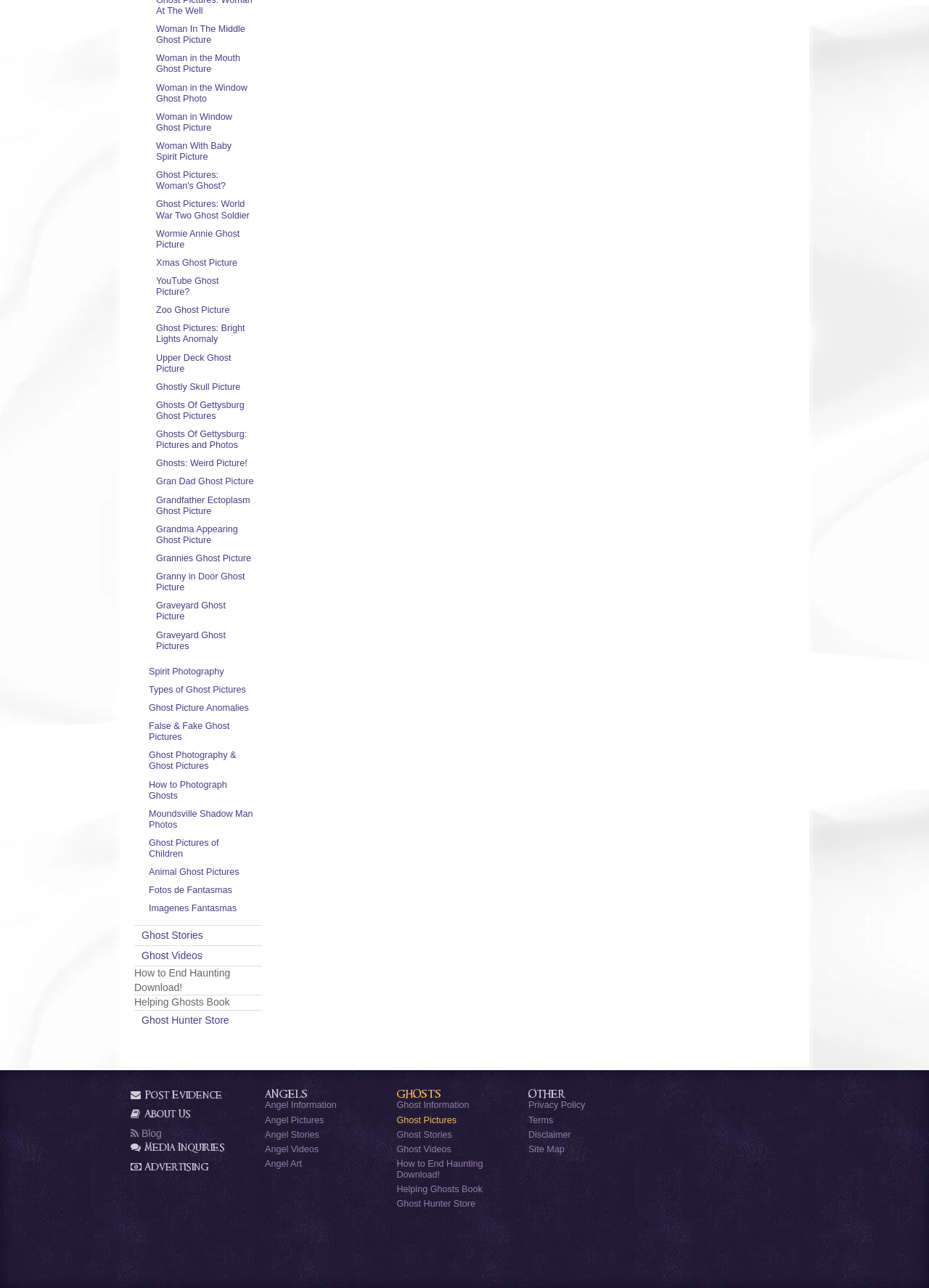Please identify the bounding box coordinates of the element I need to click to follow this instruction: "Explore 'Angel Pictures'".

[0.285, 0.866, 0.349, 0.873]